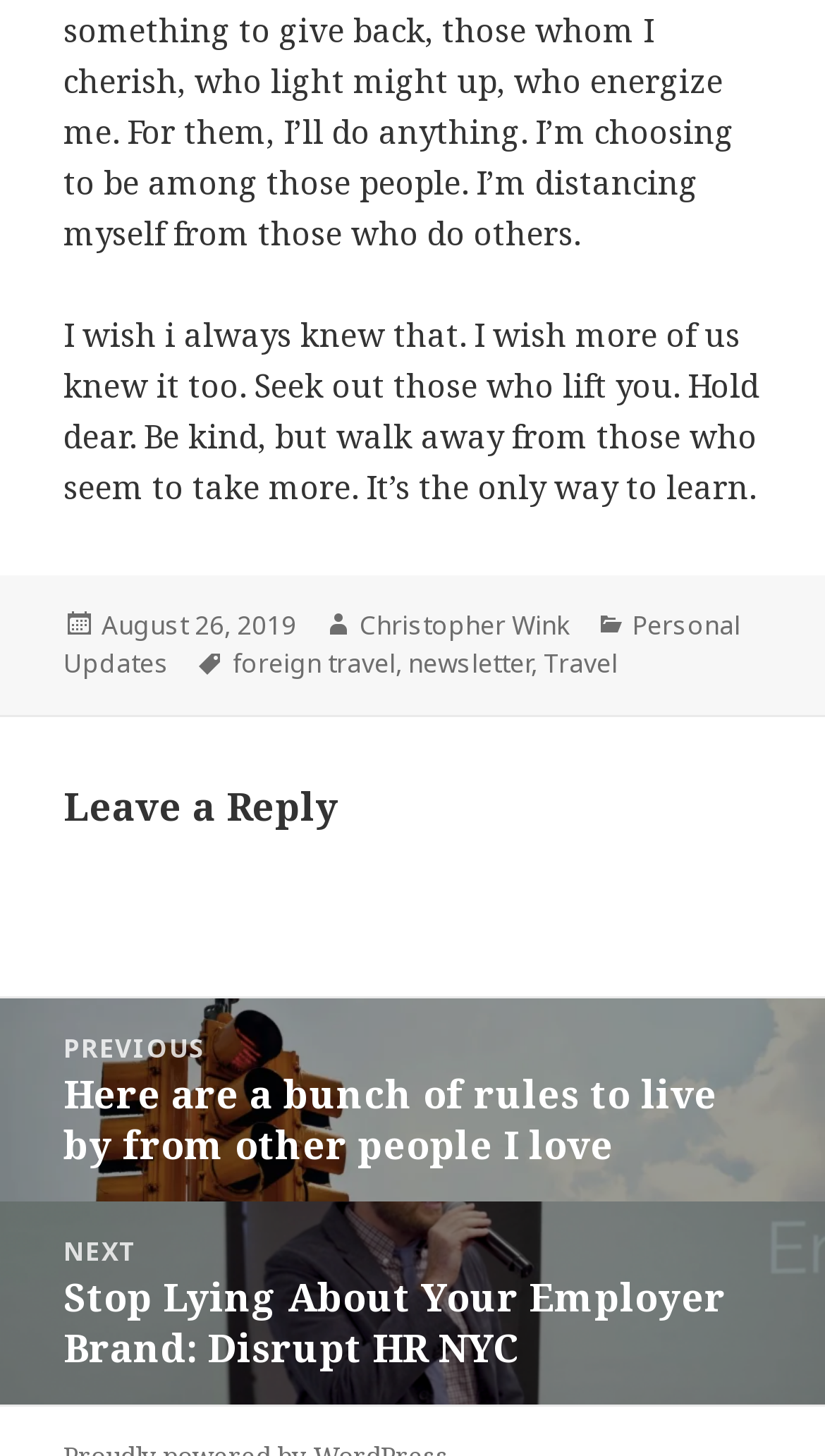Determine the bounding box coordinates of the clickable region to follow the instruction: "Leave a reply".

[0.077, 0.536, 0.923, 0.571]